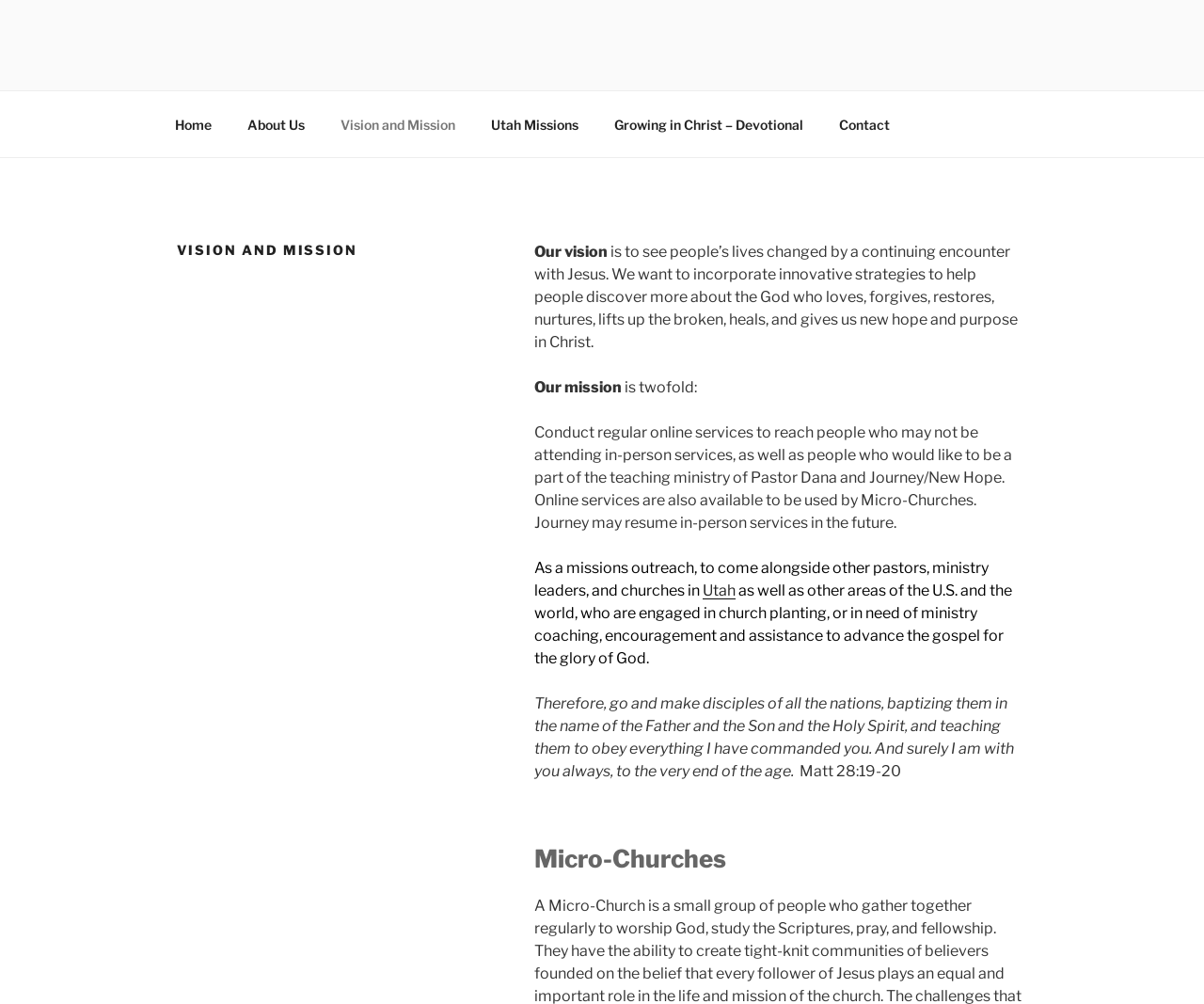Refer to the image and provide a thorough answer to this question:
What is the purpose of online services?

According to the static text, the purpose of online services is to reach people who may not be attending in-person services, as well as people who would like to be a part of the teaching ministry of Pastor Dana and Journey/New Hope.